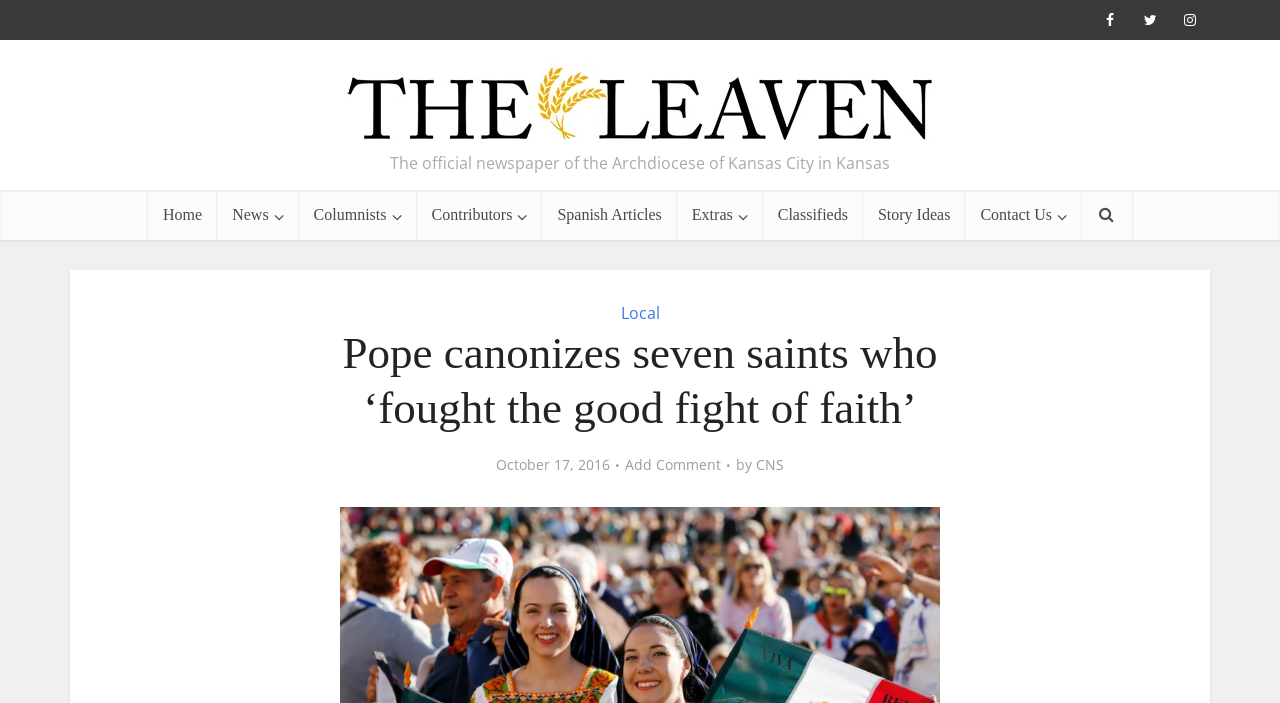Could you identify the text that serves as the heading for this webpage?

Pope canonizes seven saints who ‘fought the good fight of faith’